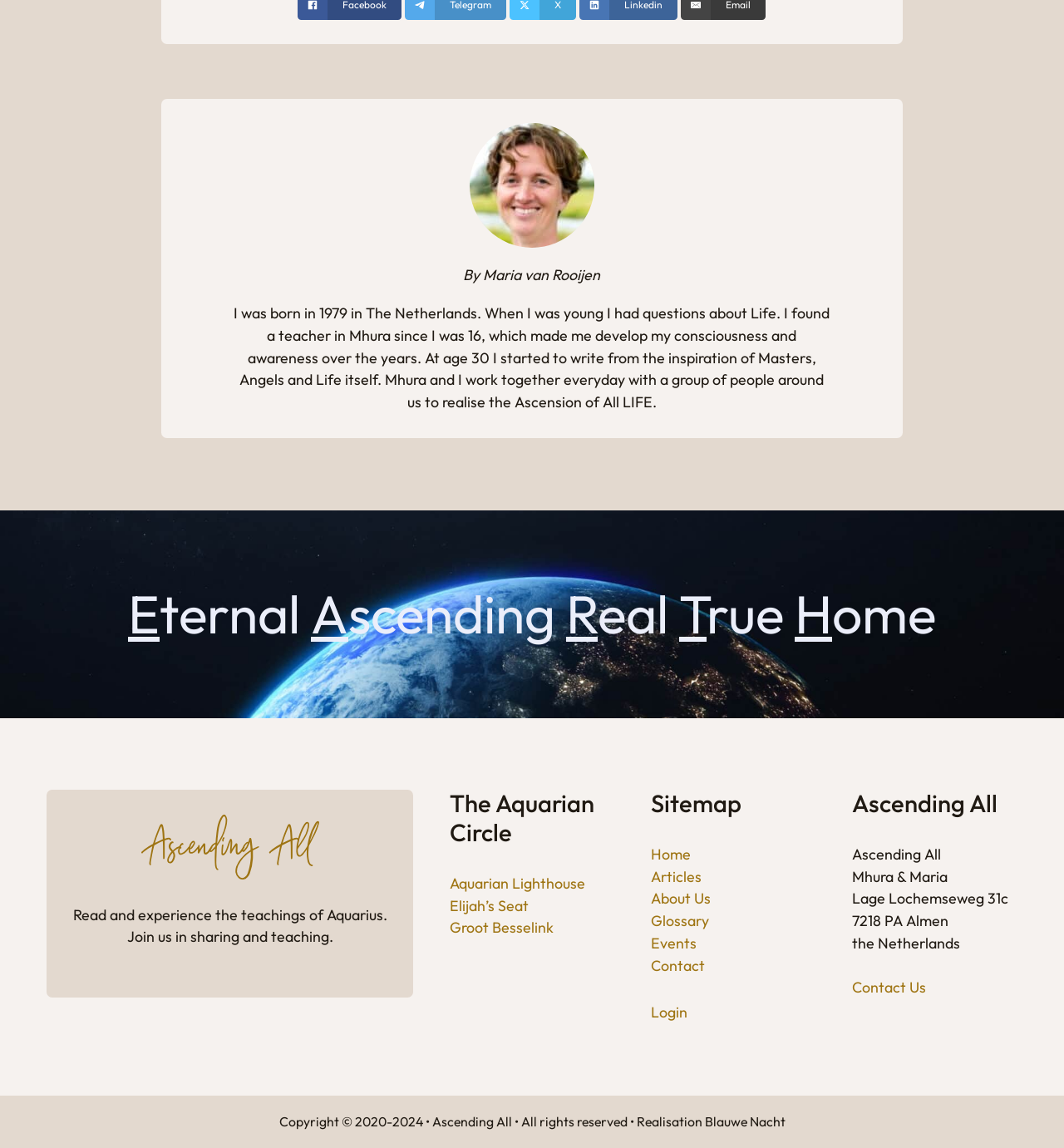Show the bounding box coordinates for the element that needs to be clicked to execute the following instruction: "Read about Elijah’s Seat". Provide the coordinates in the form of four float numbers between 0 and 1, i.e., [left, top, right, bottom].

[0.423, 0.78, 0.497, 0.797]